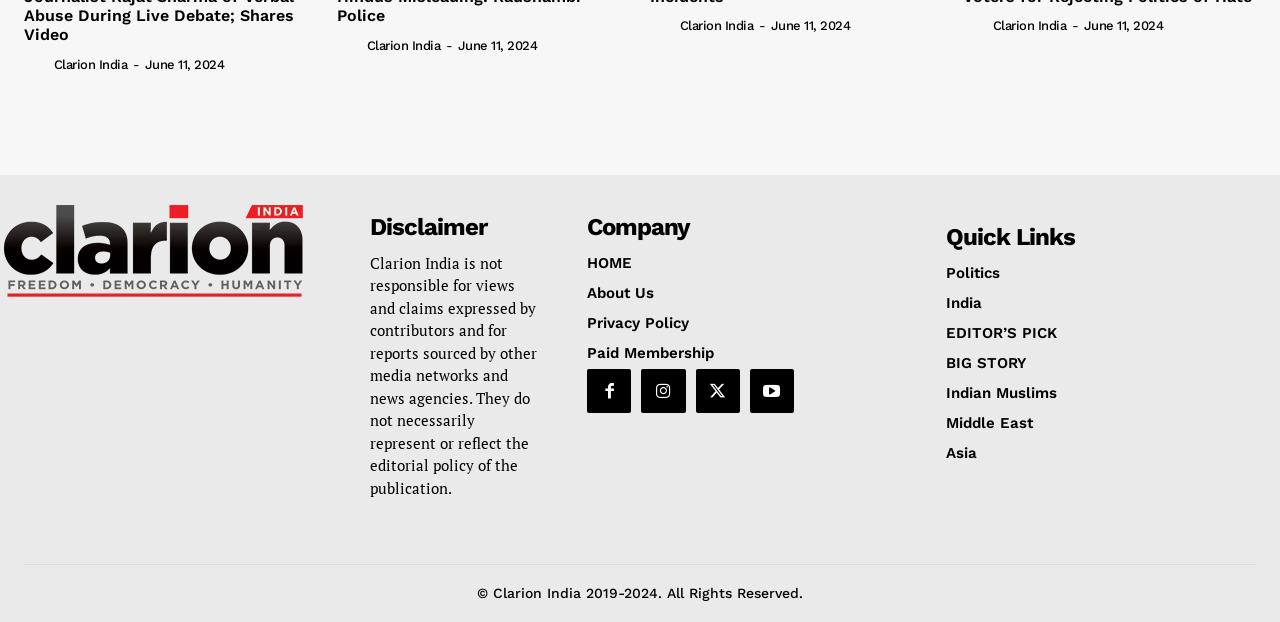Find the bounding box coordinates for the element described here: "Paid Membership".

[0.459, 0.552, 0.701, 0.581]